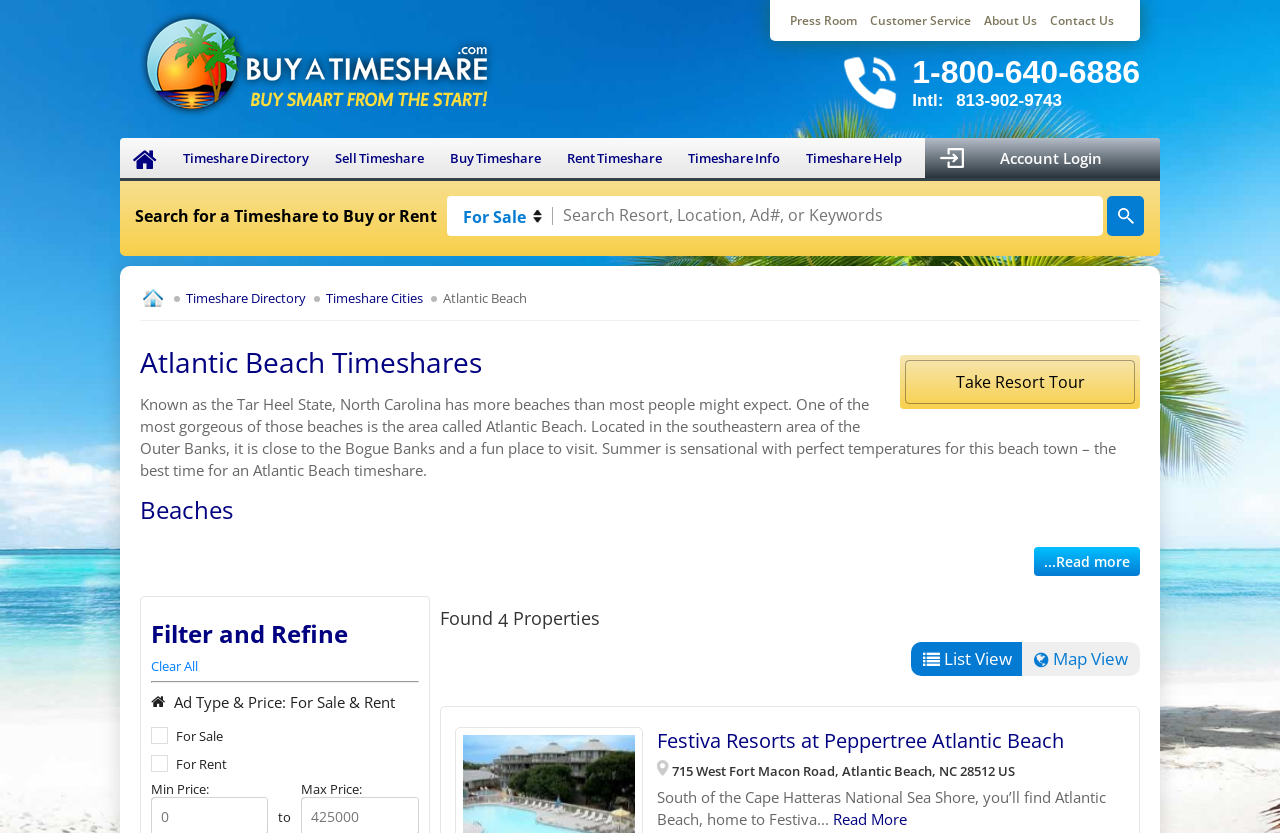Identify the main title of the webpage and generate its text content.

Atlantic Beach Timeshares